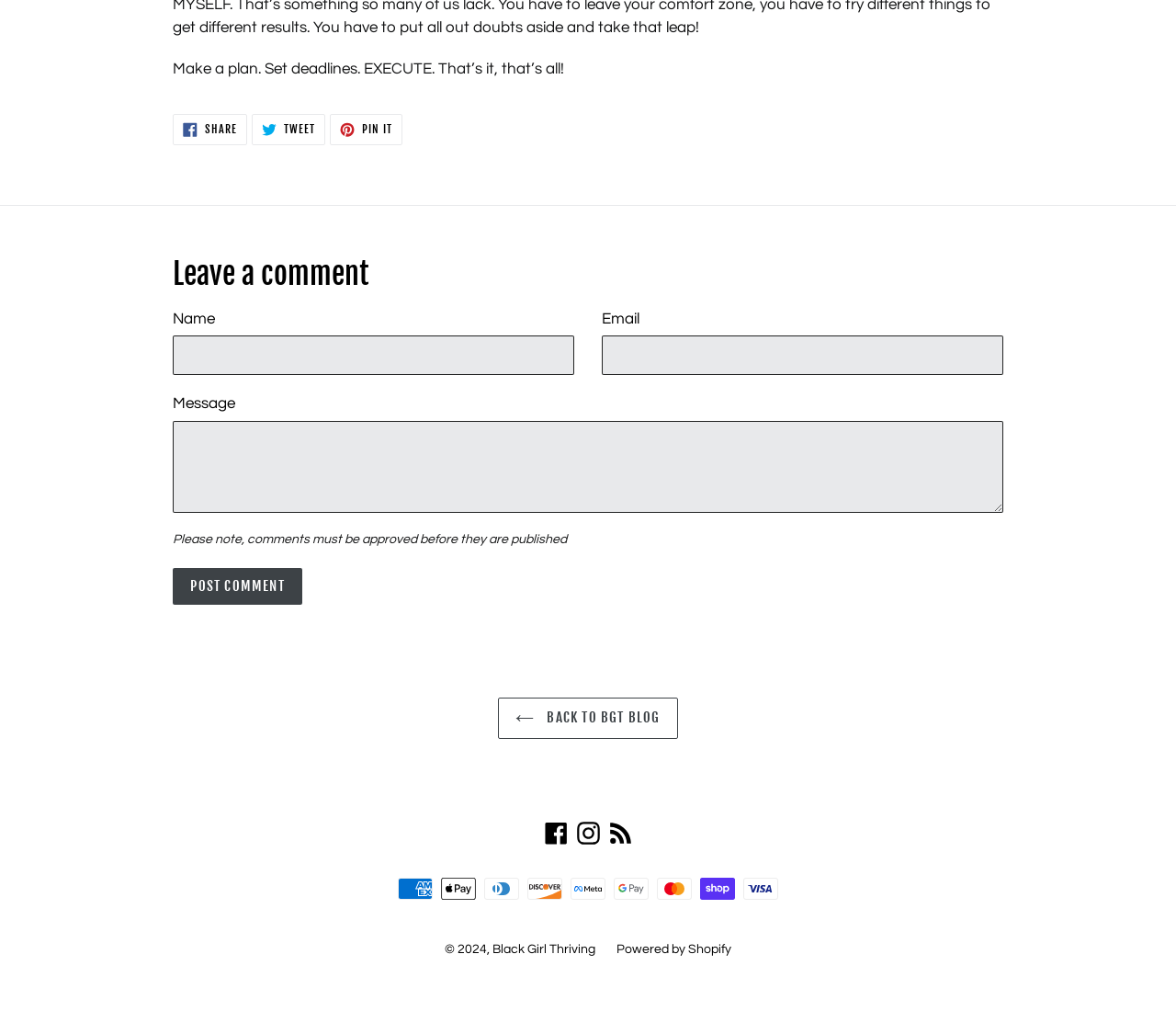Please identify the bounding box coordinates of the element's region that needs to be clicked to fulfill the following instruction: "Back to BGT blog". The bounding box coordinates should consist of four float numbers between 0 and 1, i.e., [left, top, right, bottom].

[0.424, 0.69, 0.576, 0.731]